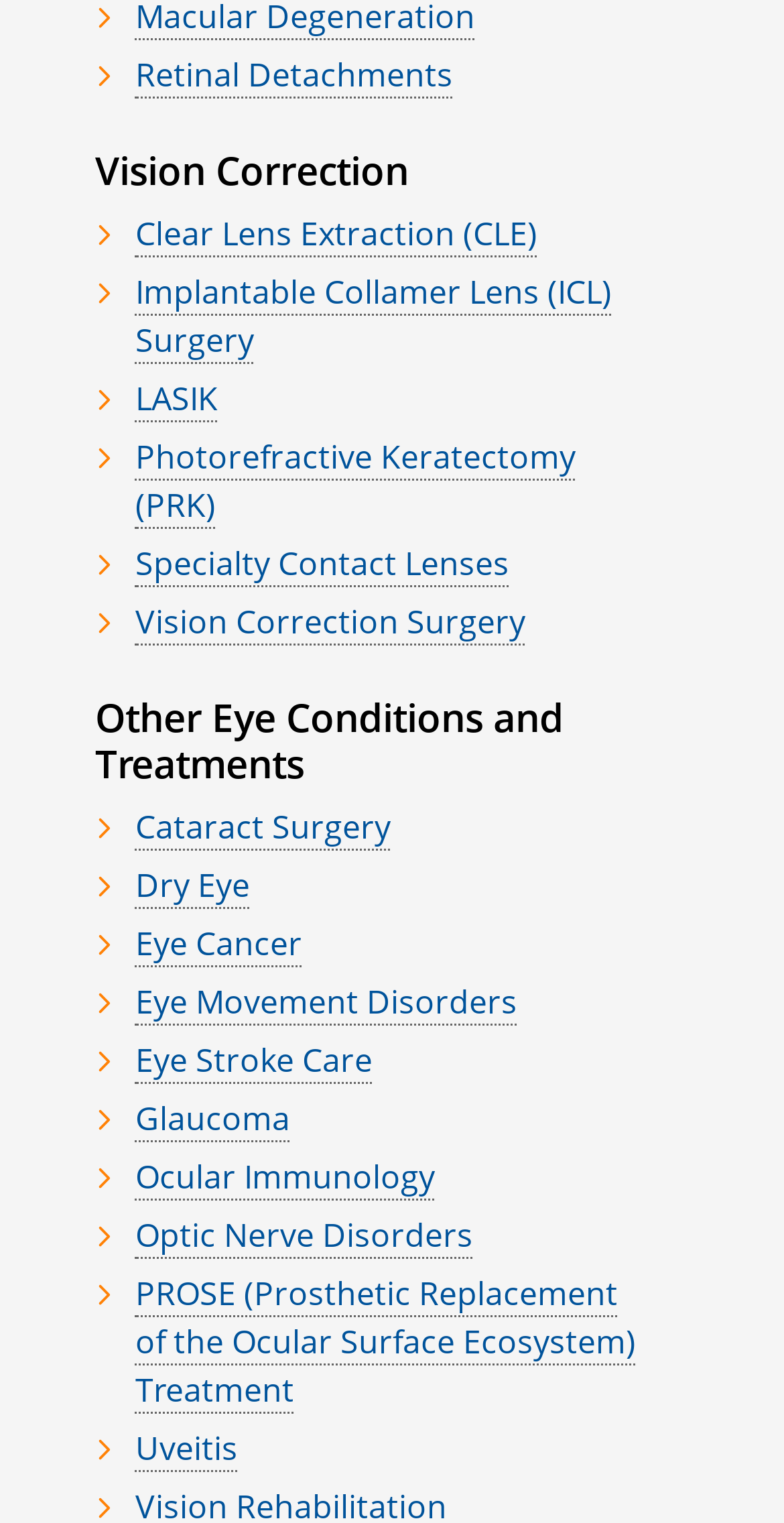Locate the bounding box coordinates of the area where you should click to accomplish the instruction: "Get information on Glaucoma".

[0.173, 0.72, 0.37, 0.75]